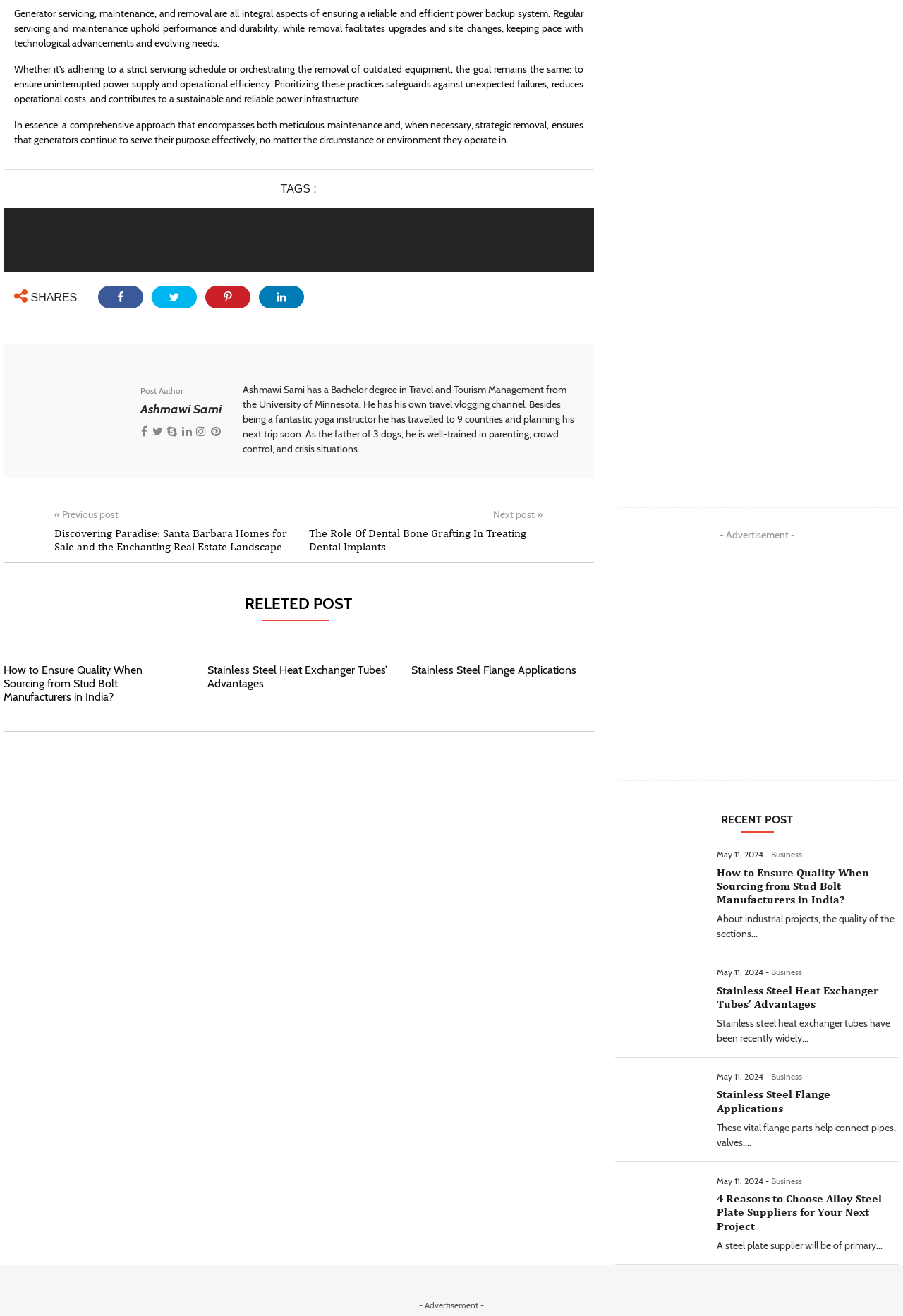Kindly determine the bounding box coordinates for the area that needs to be clicked to execute this instruction: "Discover related posts".

[0.004, 0.428, 0.658, 0.49]